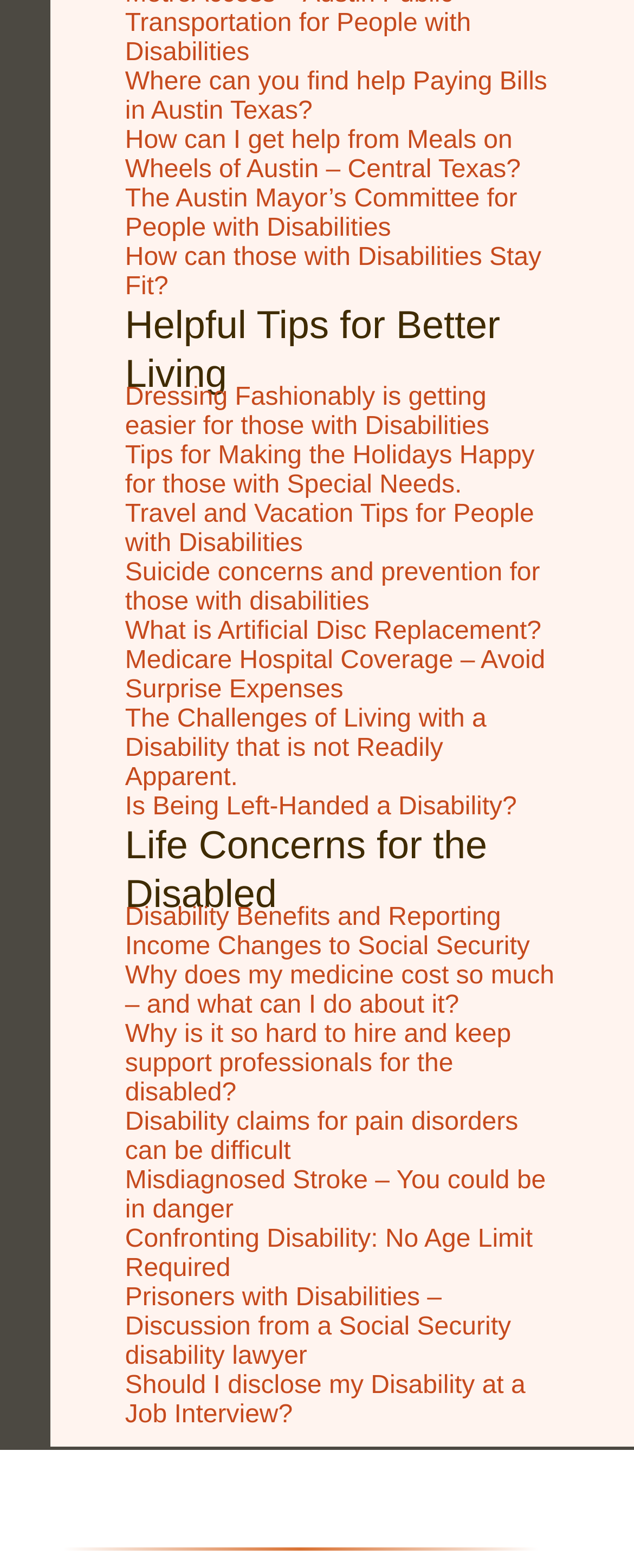Determine the bounding box for the HTML element described here: "What is Artificial Disc Replacement?". The coordinates should be given as [left, top, right, bottom] with each number being a float between 0 and 1.

[0.197, 0.393, 0.854, 0.411]